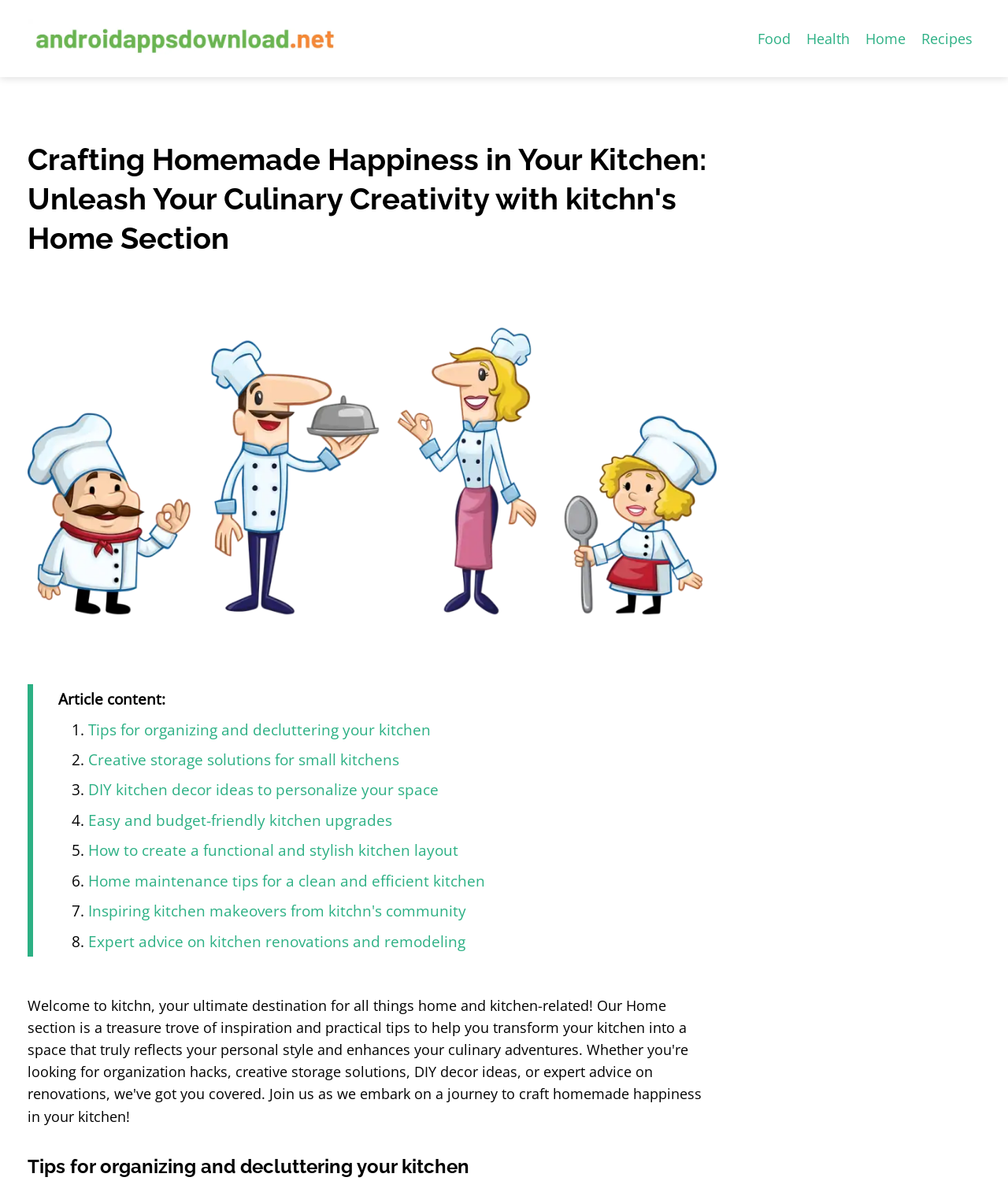Craft a detailed narrative of the webpage's structure and content.

The webpage is about kitchen organization, decor, and upgrades, with a focus on inspiring and transforming one's kitchen space. At the top left, there is a small image with a link to "androidappsdownload.net". 

On the top right, there are four links: "Food", "Health", "Home", and "Recipes", which are likely navigation links to other sections of the website. 

Below these links, there is a large heading that reads "Crafting Homemade Happiness in Your Kitchen: Unleash Your Culinary Creativity with kitchn's Home Section". Next to this heading, there is a large image with the "Kitchn" logo. 

Below the heading and image, there is a section with the title "Article content:". This section contains a list of eight links, each with a number marker (1-8) and a brief description of kitchen-related topics, such as organizing and decluttering, storage solutions, DIY decor ideas, and kitchen upgrades. 

At the very bottom of the page, there is a repeated heading that reads "Tips for organizing and decluttering your kitchen", which may be a section title or a call-to-action.